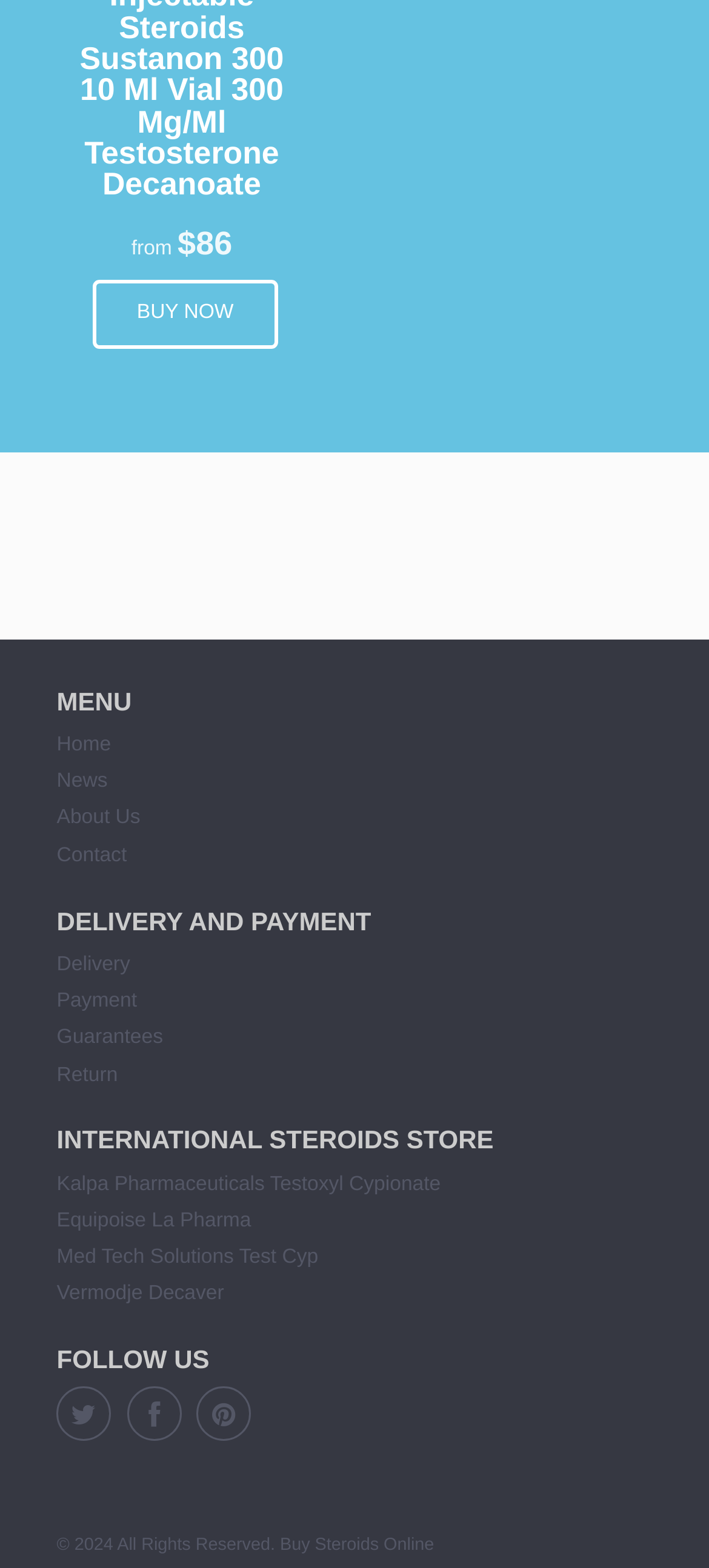Please provide a detailed answer to the question below by examining the image:
What is the price of Teragon Labs Trenbolone?

The price of Teragon Labs Trenbolone is mentioned as '$86' in the StaticText element with bounding box coordinates [0.251, 0.144, 0.328, 0.167].